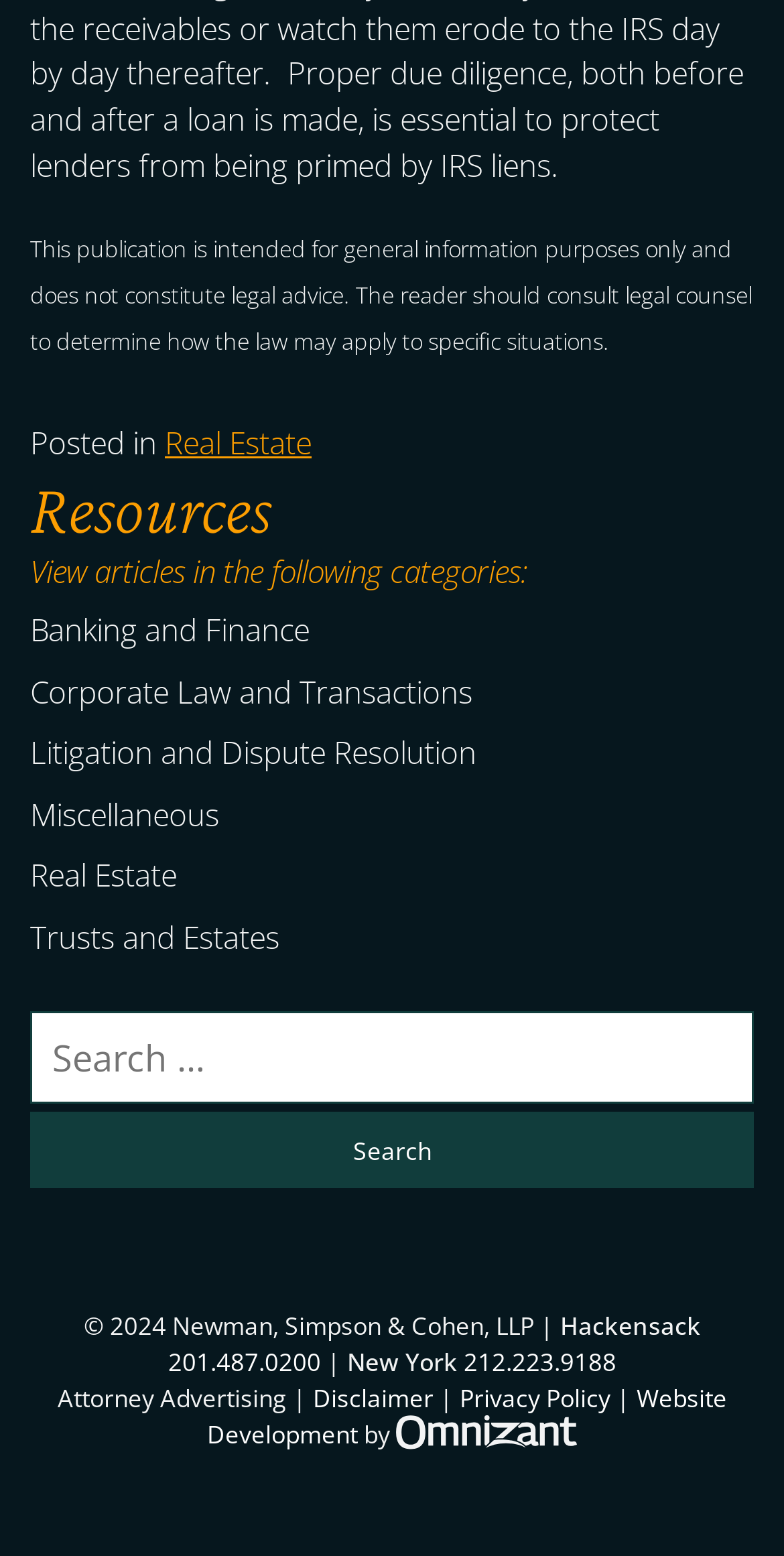Determine the bounding box coordinates for the clickable element to execute this instruction: "Visit Website Development page". Provide the coordinates as four float numbers between 0 and 1, i.e., [left, top, right, bottom].

[0.264, 0.887, 0.927, 0.931]